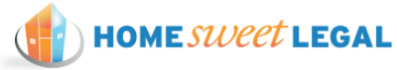Describe all the elements and aspects of the image comprehensively.

The image showcases the logo for "Home Sweet Legal," a legal service provider. The logo features a stylized graphic of interconnected files or folders, symbolizing organization and legal documents. The text "HOME sweet LEGAL" is prominently displayed, with "HOME" and "LEGAL" in blue and "sweet" in orange, suggesting a welcoming and approachable atmosphere. This design conveys the firm's focus on making legal processes feel more accessible and less intimidating for clients, reflecting their dedication to providing support in a comfortable environment.